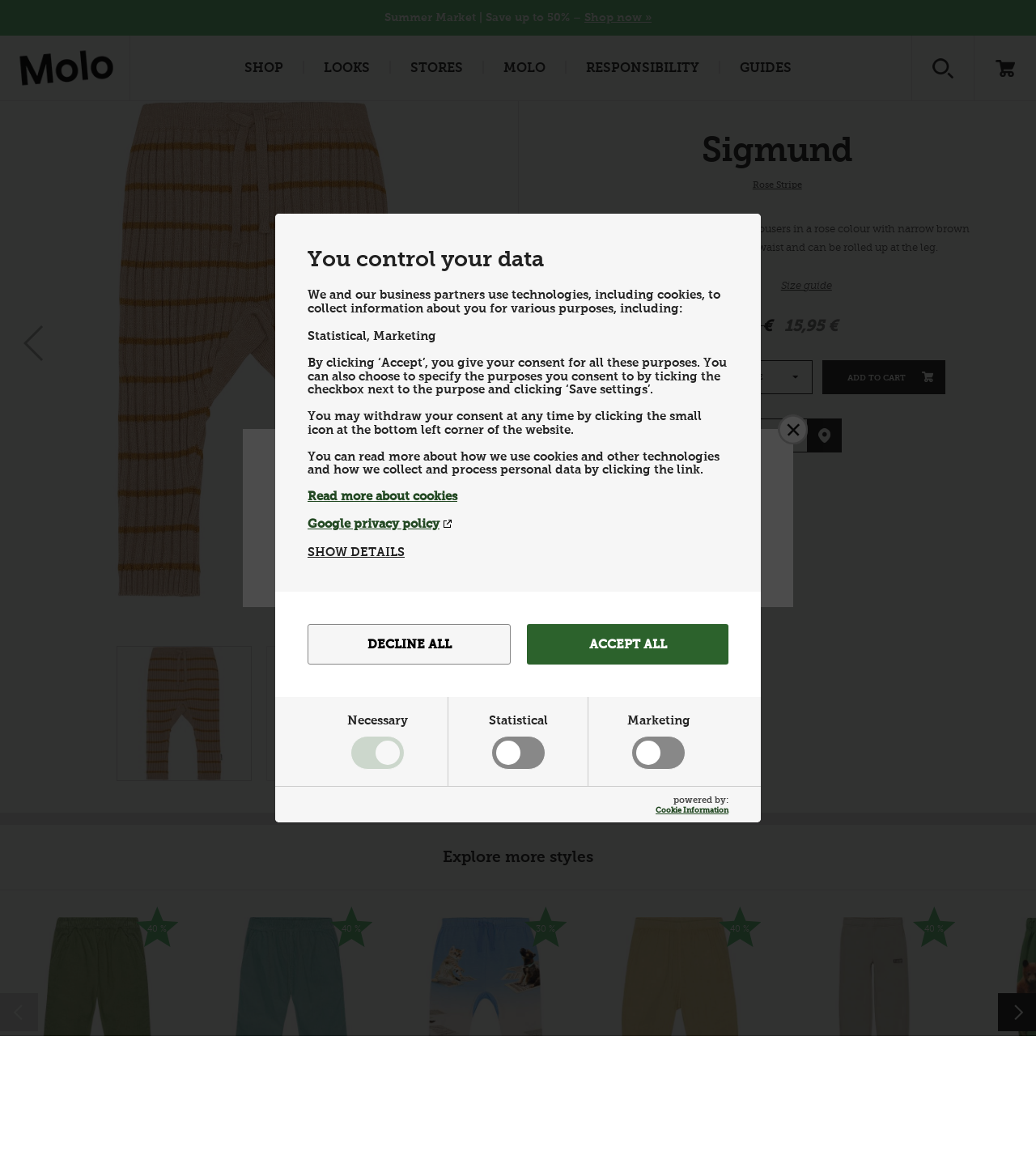Determine the bounding box coordinates of the clickable region to follow the instruction: "Click the 'ADD TO CART' button".

[0.794, 0.308, 0.913, 0.337]